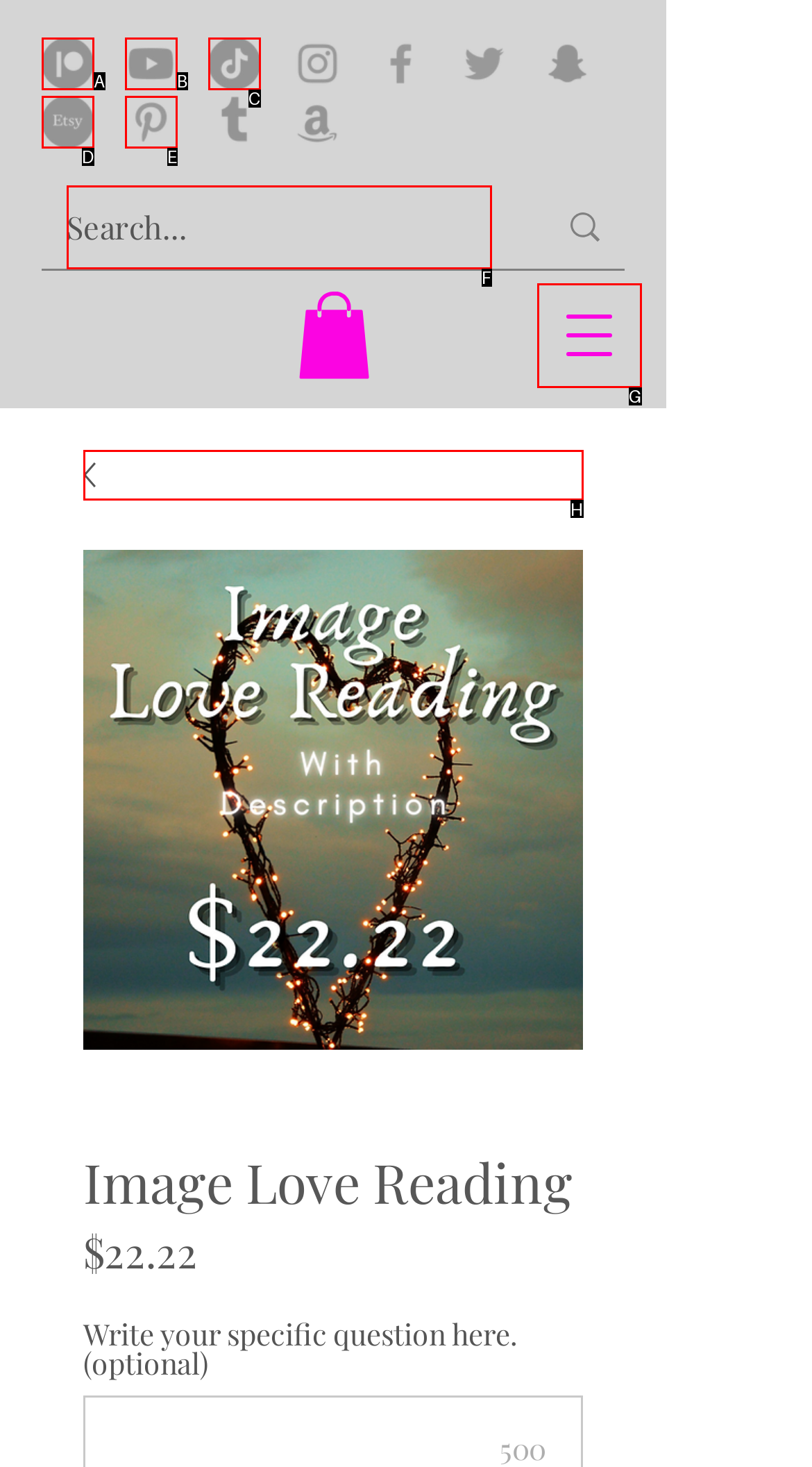Please identify the correct UI element to click for the task: View Image Love Reading Respond with the letter of the appropriate option.

H